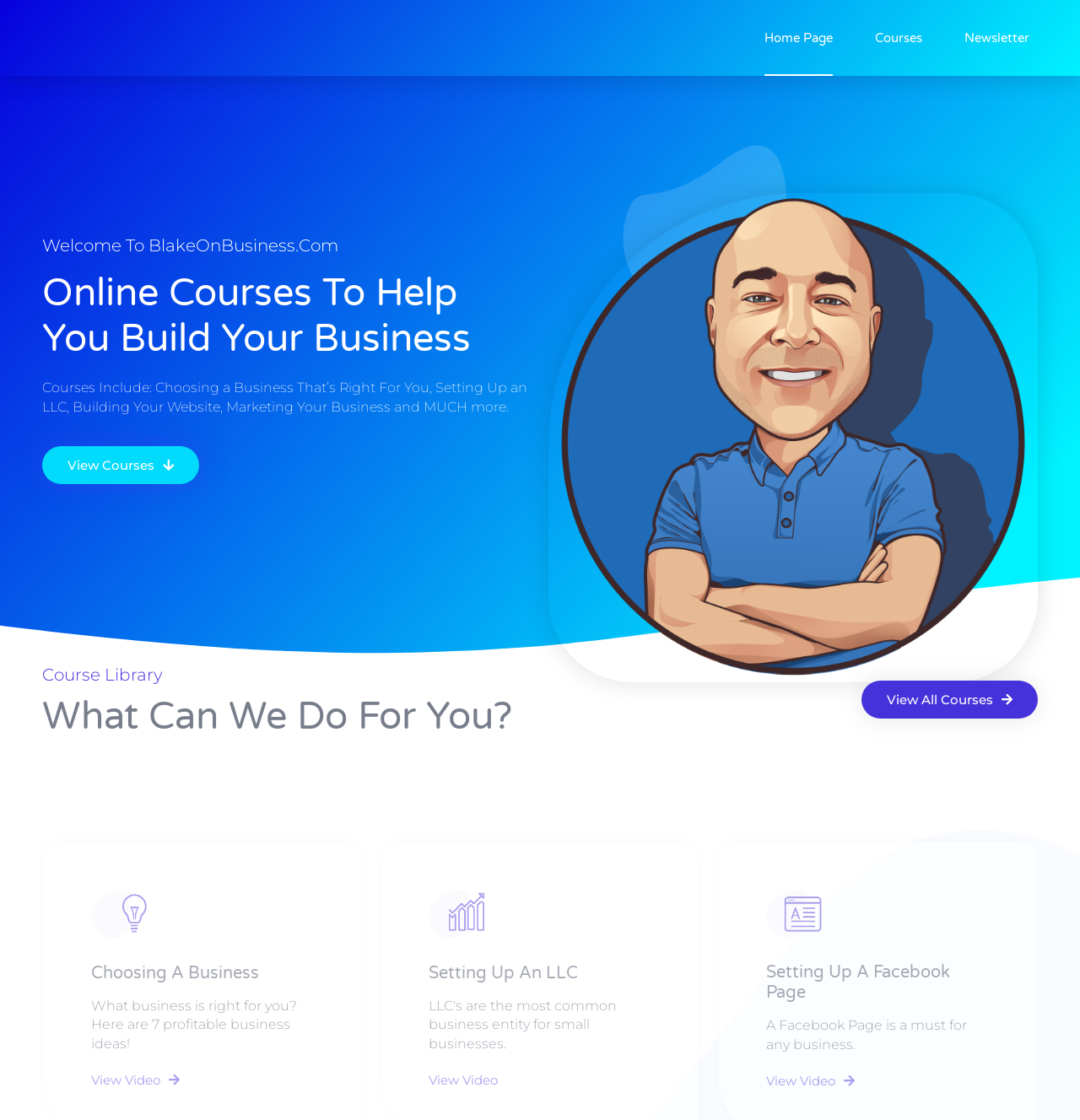Determine the bounding box for the UI element as described: "parent_node: Fits". The coordinates should be represented as four float numbers between 0 and 1, formatted as [left, top, right, bottom].

None